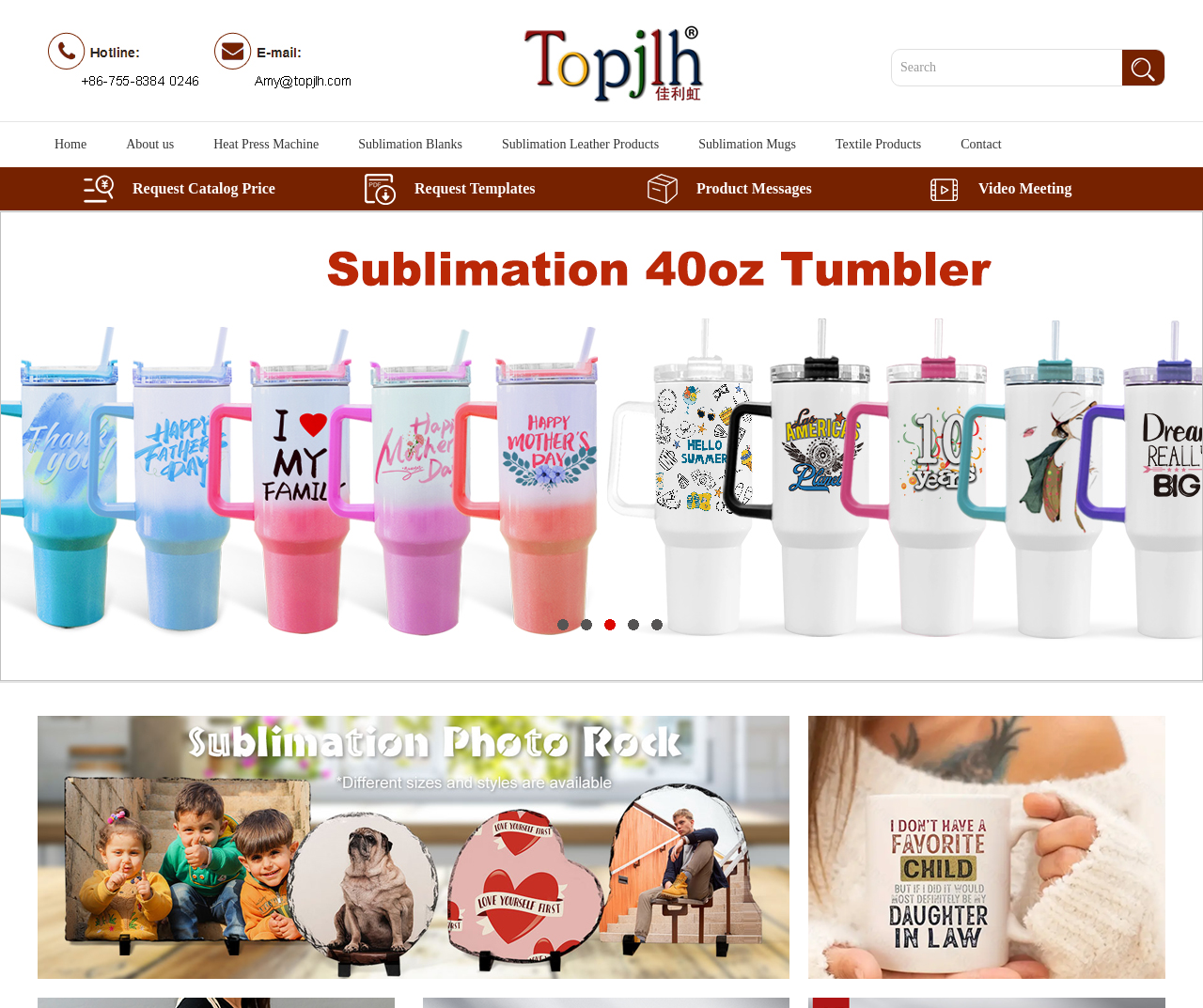Determine the bounding box coordinates of the element's region needed to click to follow the instruction: "Search for something". Provide these coordinates as four float numbers between 0 and 1, formatted as [left, top, right, bottom].

[0.741, 0.049, 0.929, 0.085]